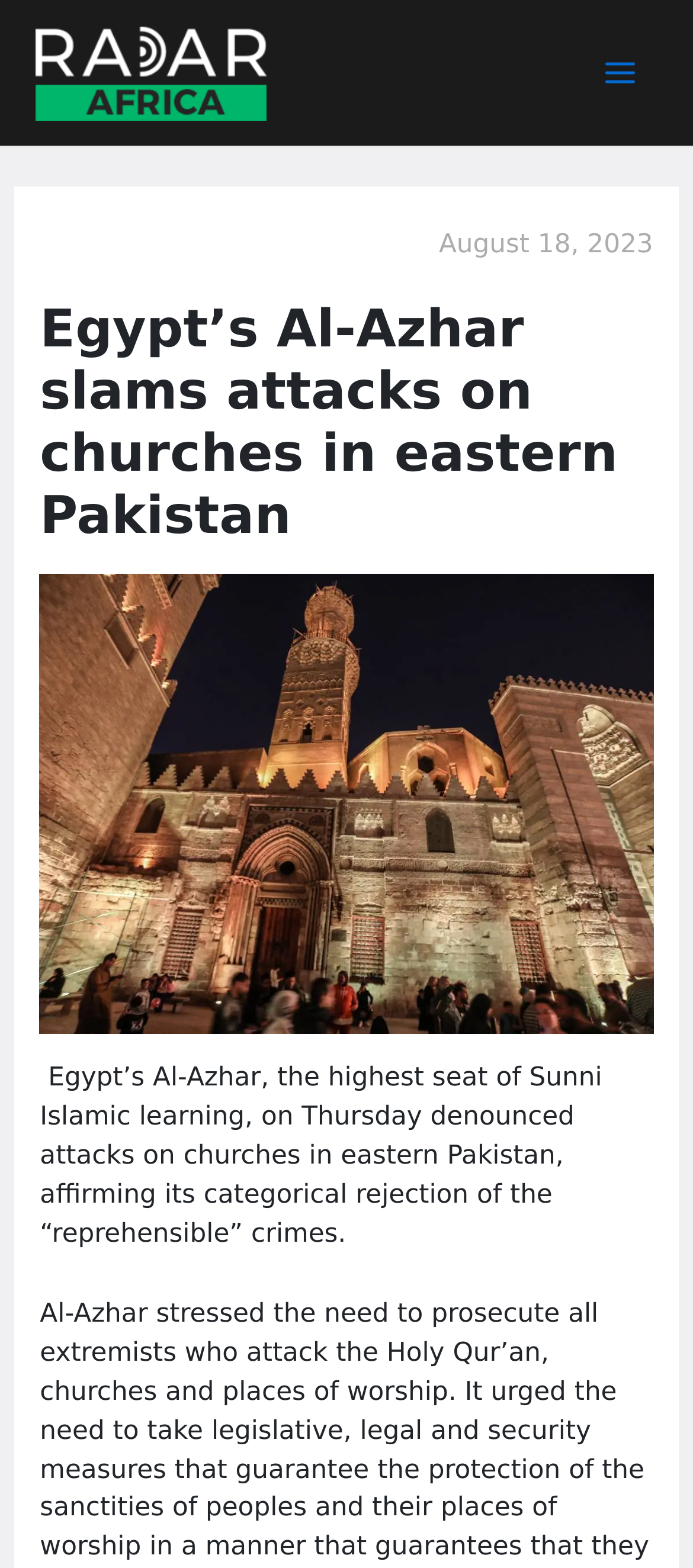Provide a thorough description of the webpage you see.

The webpage appears to be a news article page. At the top left, there is a link to "Radar Africa" accompanied by an image with the same name. On the top right, there is a button labeled "Main Menu" which is not expanded. 

Below the "Main Menu" button, there is a header section that spans across the top of the page. Within this section, there is a date "August 18, 2023" on the right side, and a heading that reads "Egypt’s Al-Azhar slams attacks on churches in eastern Pakistan" on the left side. 

Below the header section, there is a figure, likely an image, that takes up a significant portion of the page. Underneath the figure, there is a block of text that summarizes the news article. The text states that Egypt's Al-Azhar, the highest seat of Sunni Islamic learning, has denounced attacks on churches in eastern Pakistan and rejects such crimes.